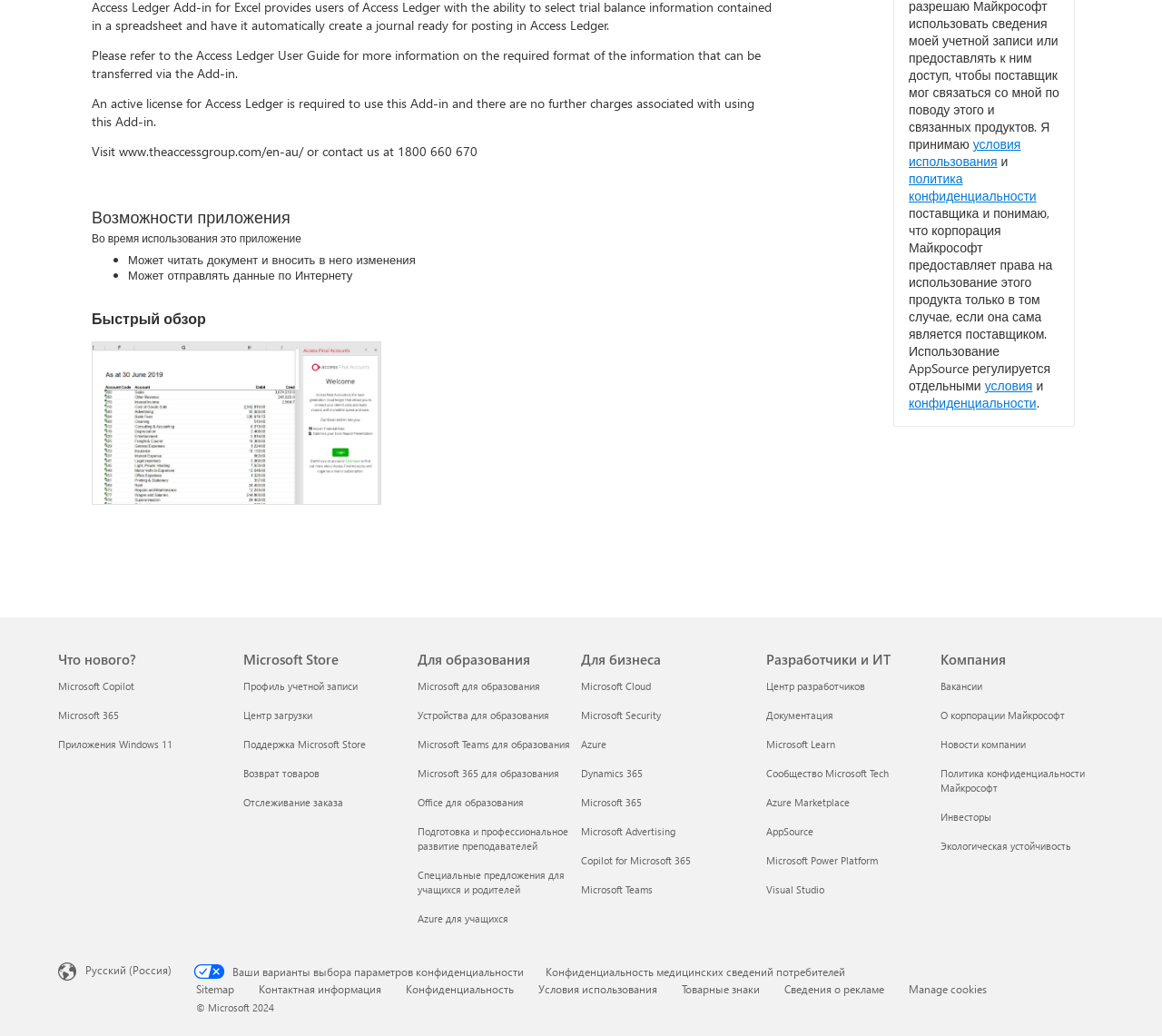Please find the bounding box coordinates in the format (top-left x, top-left y, bottom-right x, bottom-right y) for the given element description. Ensure the coordinates are floating point numbers between 0 and 1. Description: Сообщество Microsoft Tech

[0.659, 0.74, 0.765, 0.753]